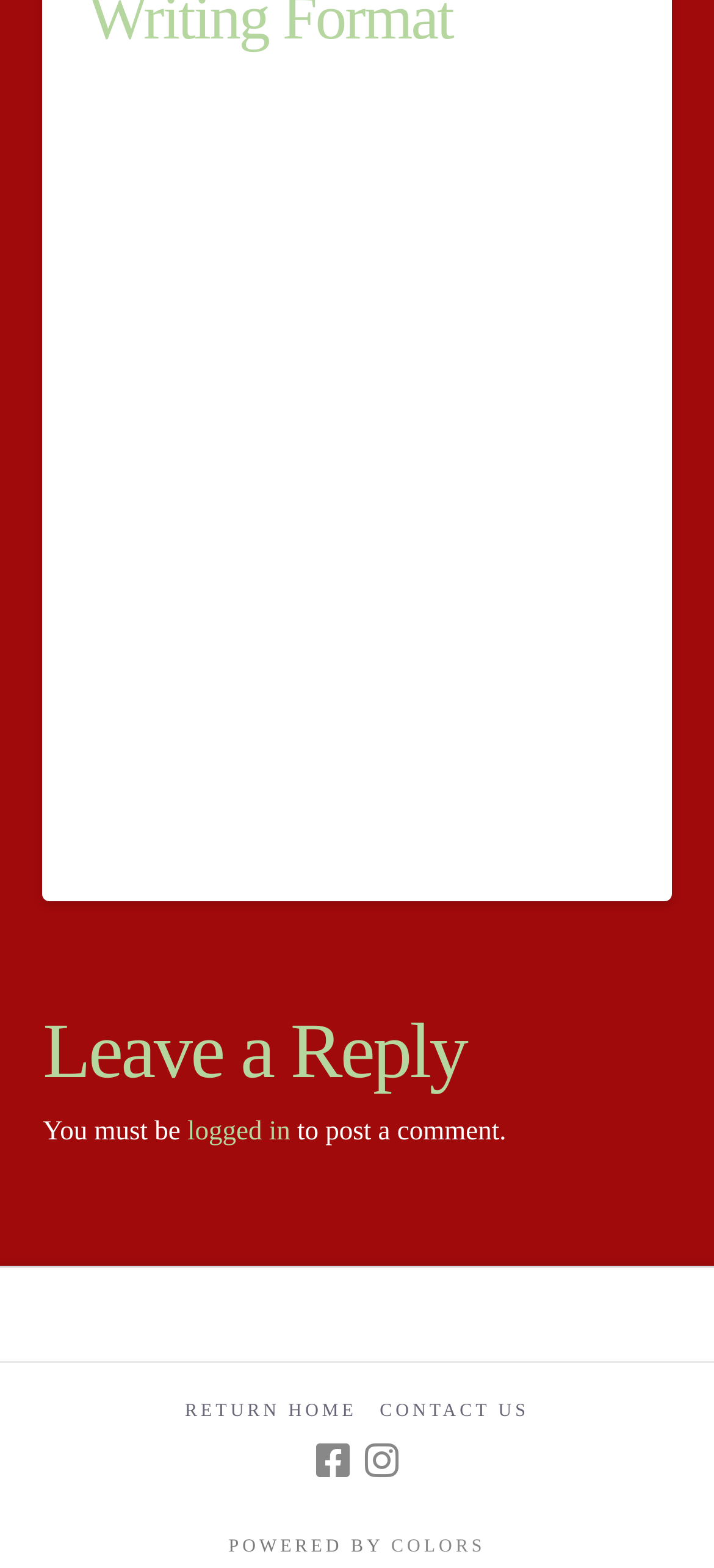Please examine the image and answer the question with a detailed explanation:
What is the main topic of the text?

The main topic of the text is college admissions because it talks about the challenges of getting into college and the importance of entrance essays in the admission process.